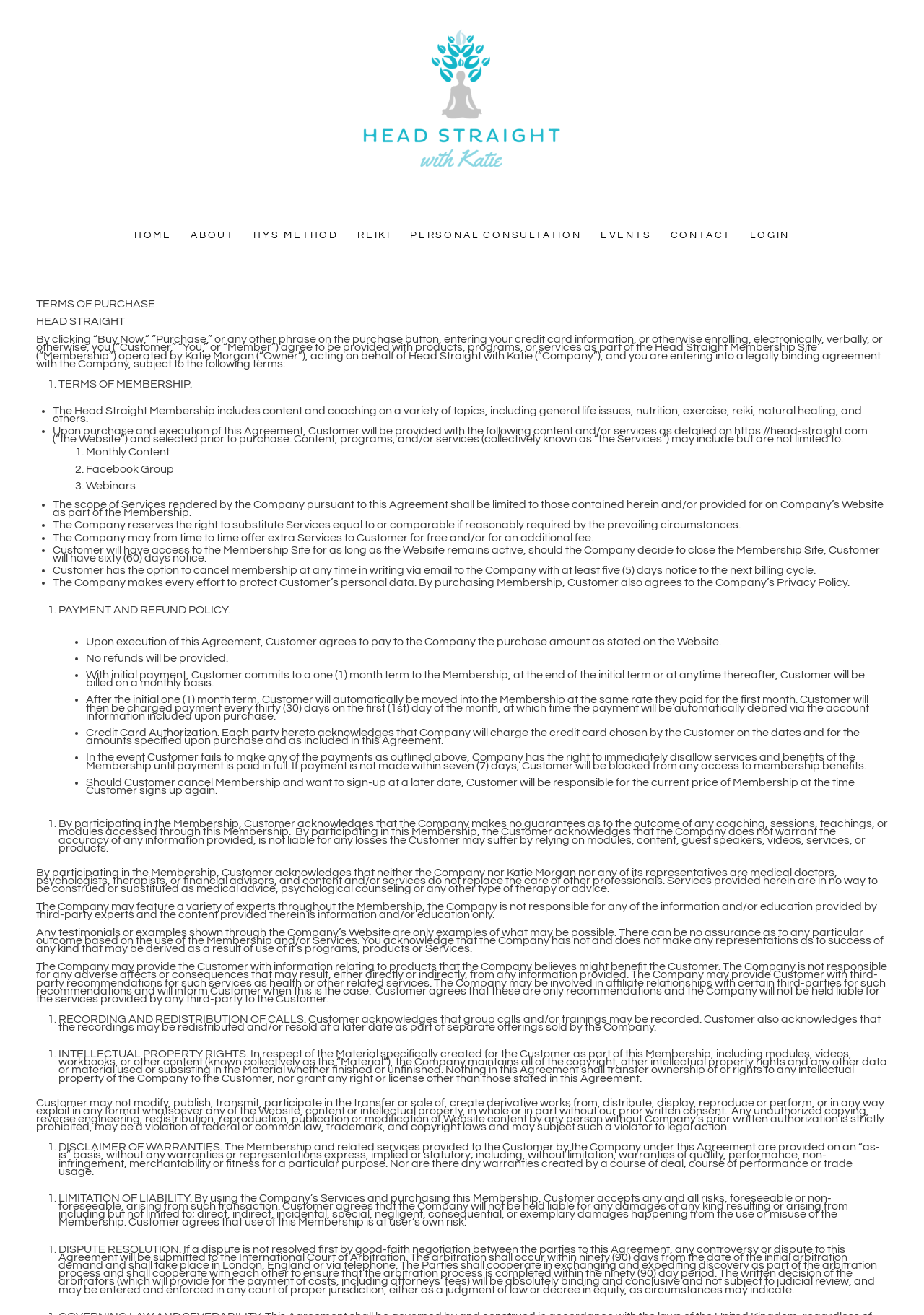Determine the bounding box coordinates for the area that should be clicked to carry out the following instruction: "Read the TERMS OF MEMBERSHIP".

[0.063, 0.287, 0.208, 0.296]